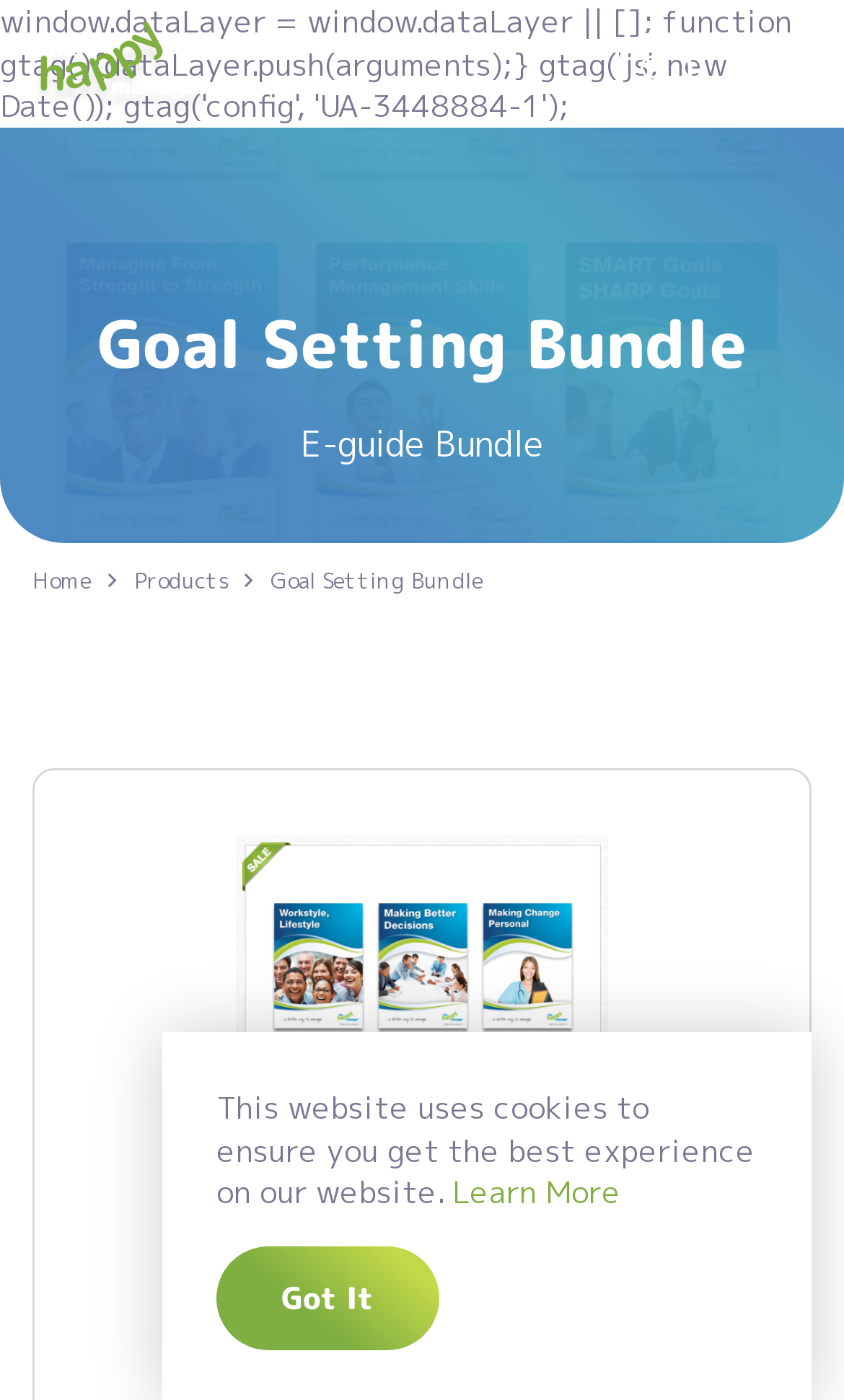What is the purpose of the textbox?
Refer to the image and provide a one-word or short phrase answer.

Search